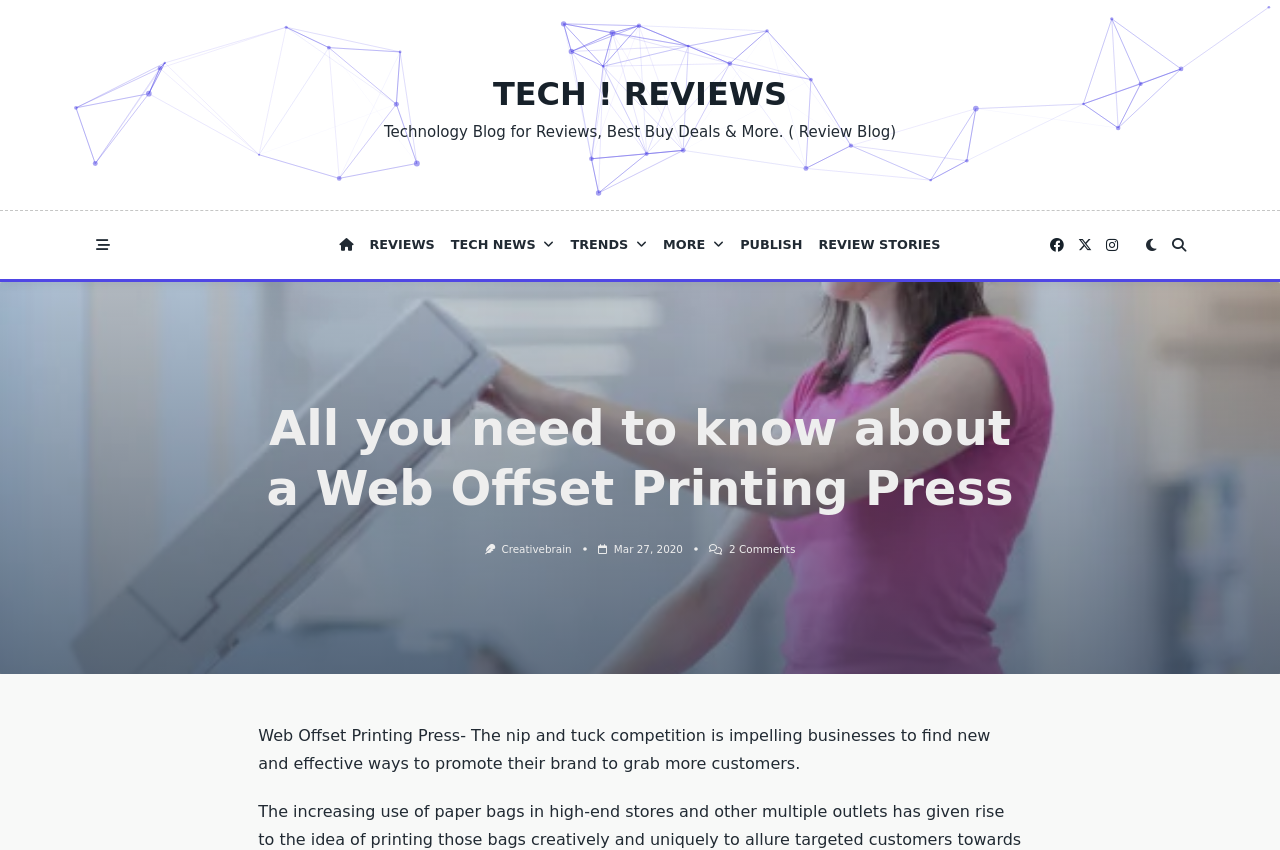How many social media links are there?
Relying on the image, give a concise answer in one word or a brief phrase.

4